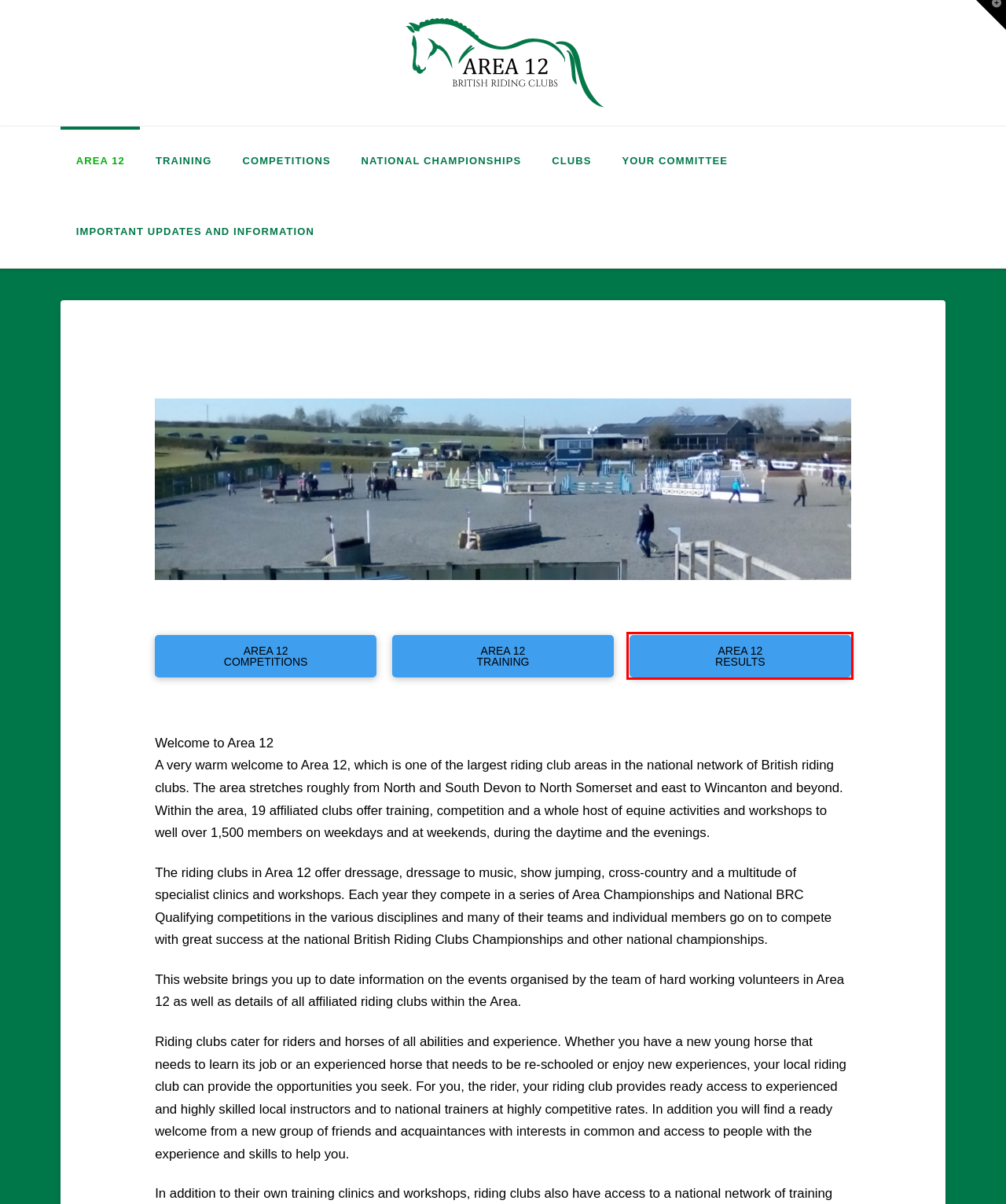Check out the screenshot of a webpage with a red rectangle bounding box. Select the best fitting webpage description that aligns with the new webpage after clicking the element inside the bounding box. Here are the candidates:
A. TRAINING | British Riding Clubs Area 12
B. COMPETITIONS | British Riding Clubs Area 12
C. NATIONAL CHAMPIONSHIPS | British Riding Clubs Area 12
D. IMPORTANT UPDATES AND INFORMATION | British Riding Clubs Area 12
E. CLUBS | British Riding Clubs Area 12
F. Warracks Ltd | Bristol Web Design | SEO | Social Media | Print
G. YOUR COMMITTEE | British Riding Clubs Area 12
H. Riding Club Results

H